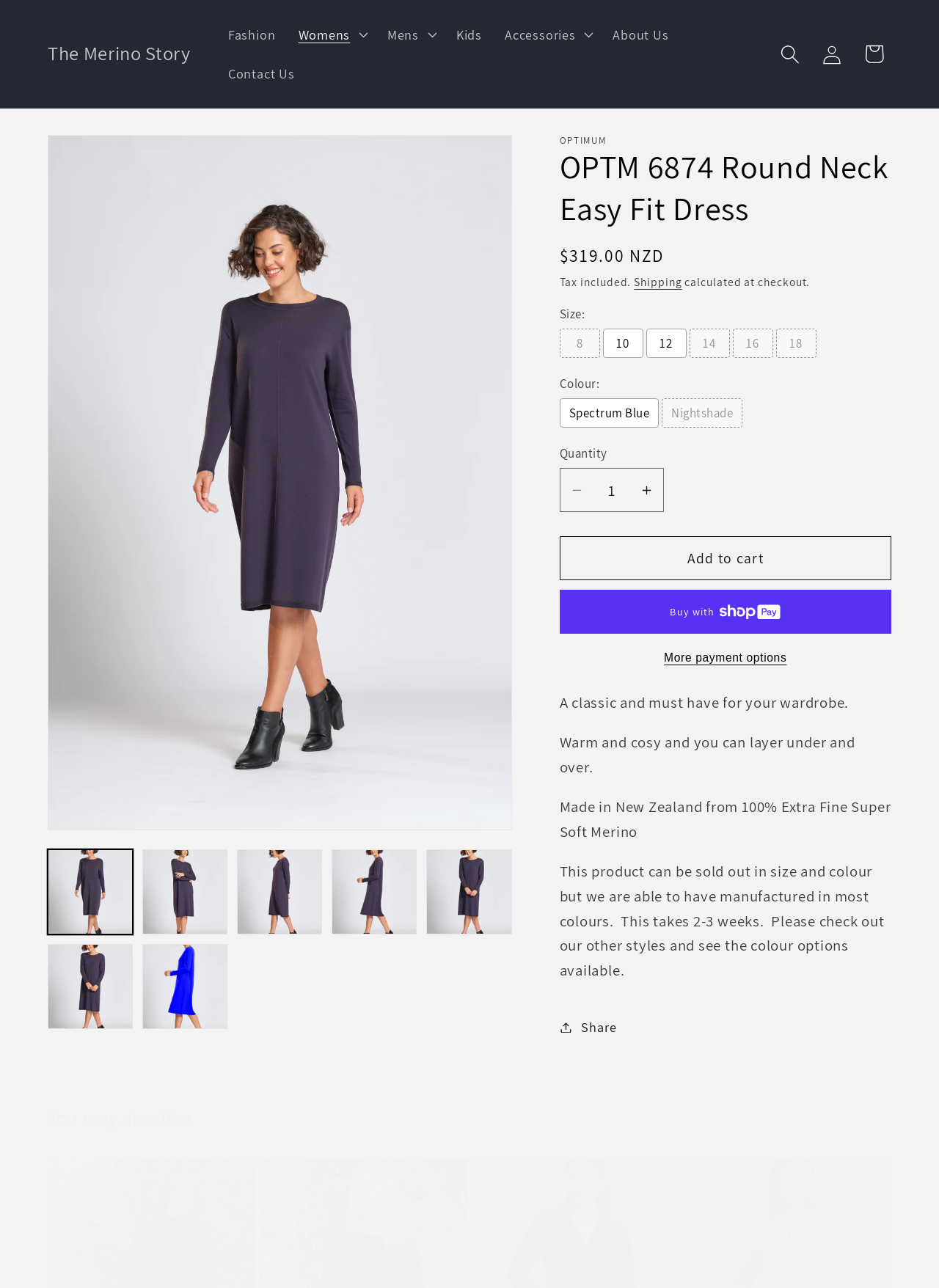Please find and report the bounding box coordinates of the element to click in order to perform the following action: "Click the 'Womens' button". The coordinates should be expressed as four float numbers between 0 and 1, in the format [left, top, right, bottom].

[0.305, 0.011, 0.4, 0.042]